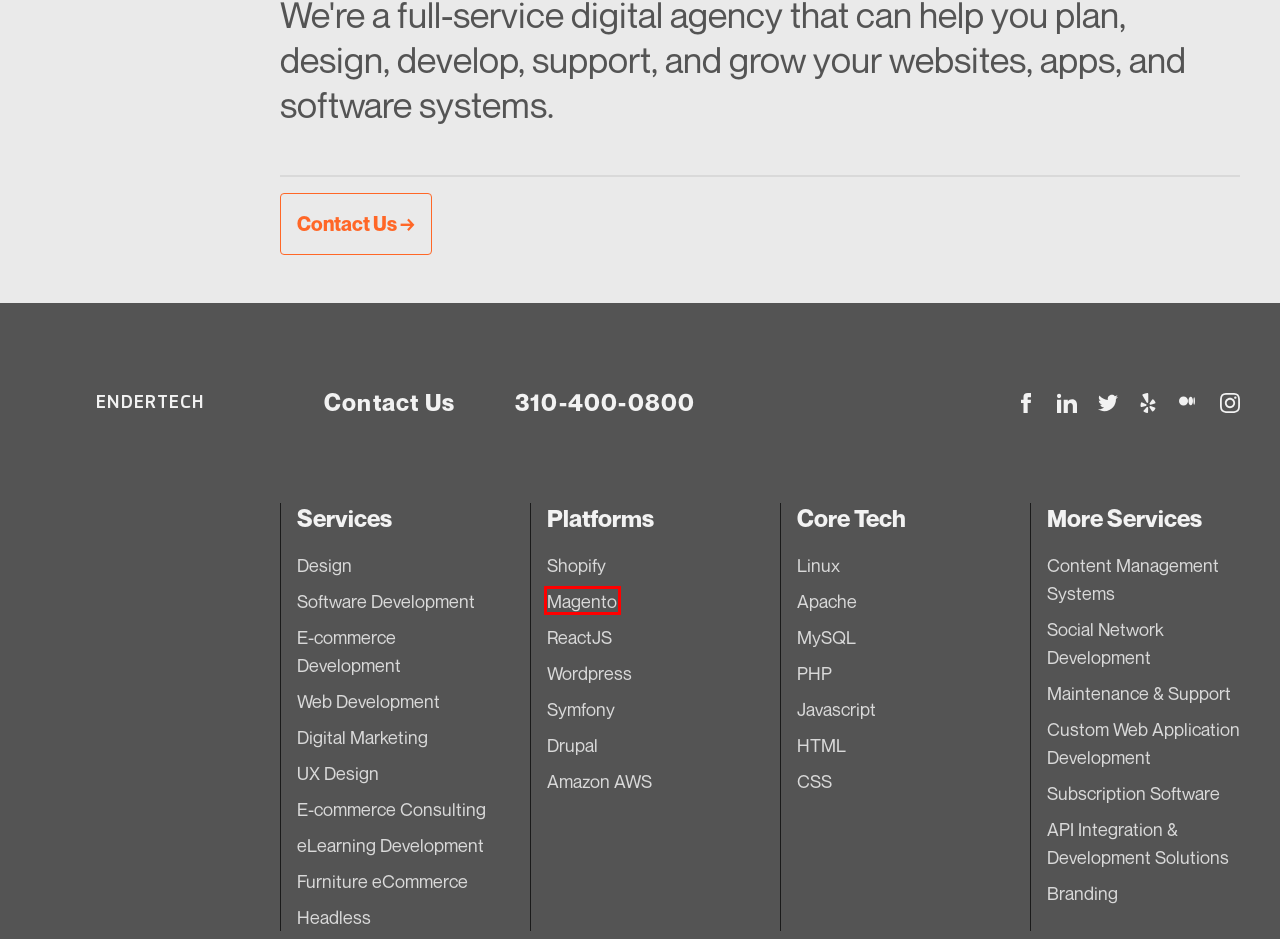Observe the provided screenshot of a webpage that has a red rectangle bounding box. Determine the webpage description that best matches the new webpage after clicking the element inside the red bounding box. Here are the candidates:
A. Los Angeles Apache Consultants - HTTPD Configuration & Management
B. HTML Development Company in Los Angeles | Endertech
C. Ecommerce Consulting in Los Angeles | Ecommerce Consulting Company
D. LMS Development | Custom e-Learning Development | Endertech
E. Linux Consultants in Los Angeles - Linux SysAdmins
F. Magento Development Company in Los Angeles | Magento Developers
G. Javascript Development Company in Los Angeles | Endertech
H. Wordpress Development Company in Los Angeles | Endertech

F